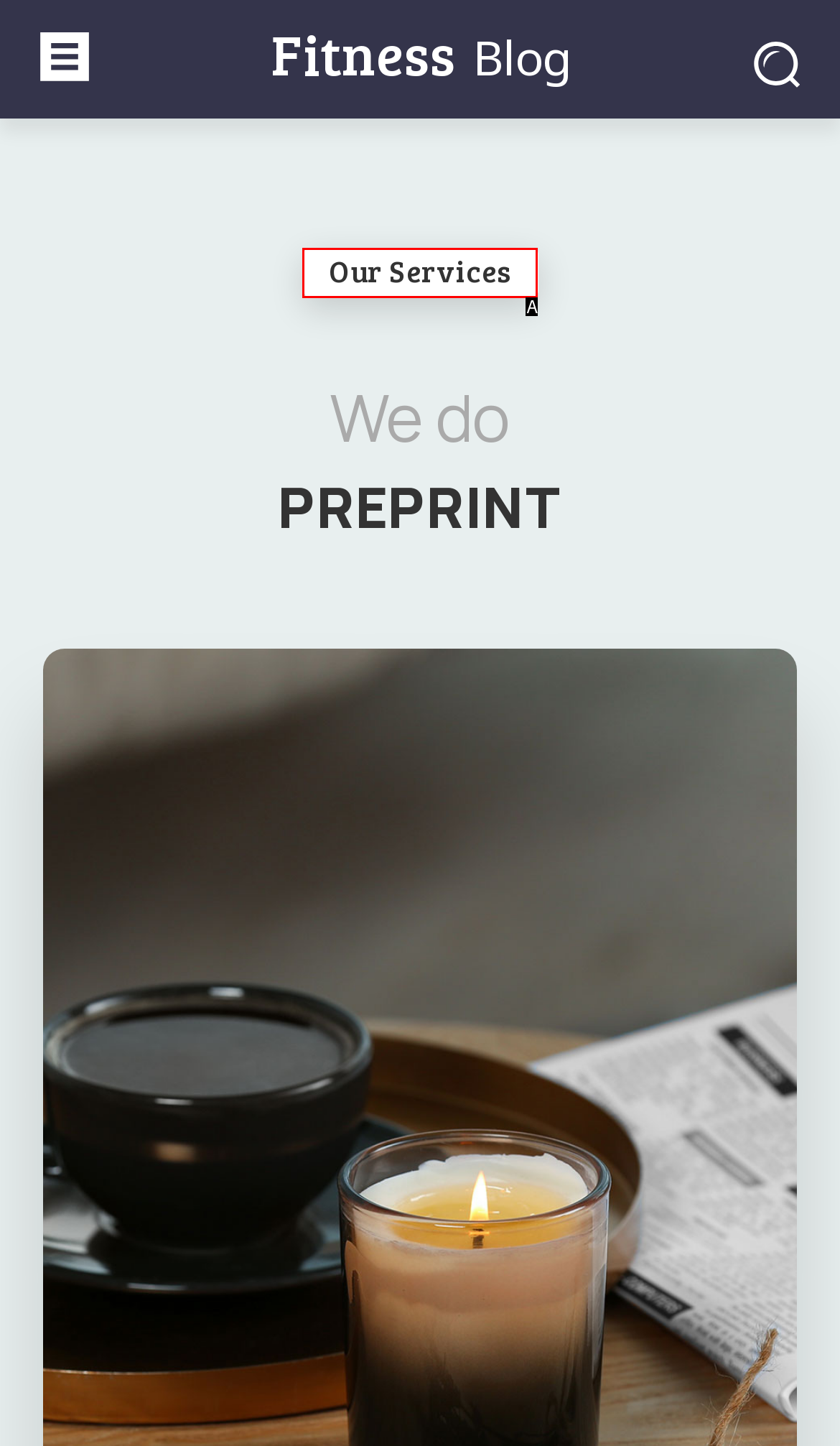Identify the option that corresponds to the description: Our Services 
Provide the letter of the matching option from the available choices directly.

A